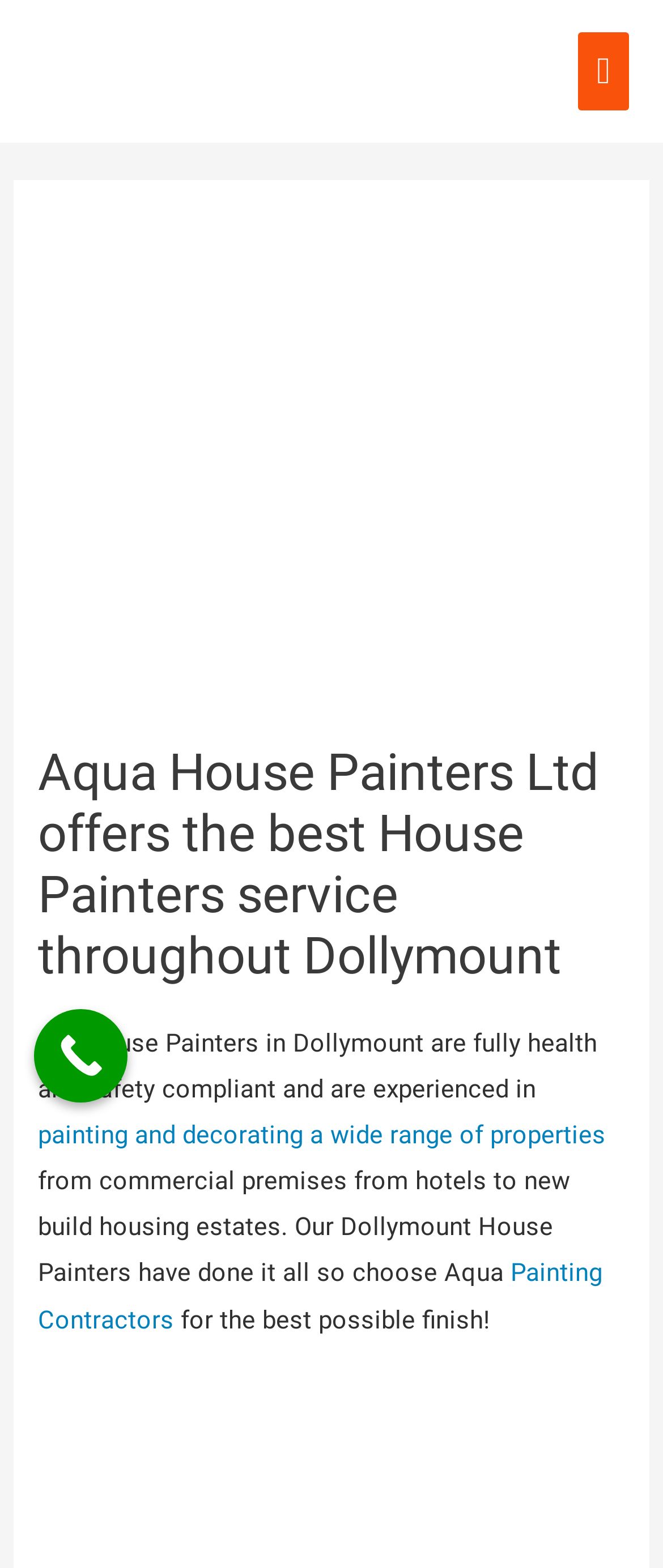What type of properties have the Dollymount House Painters worked on?
Using the visual information, answer the question in a single word or phrase.

Commercial premises and housing estates